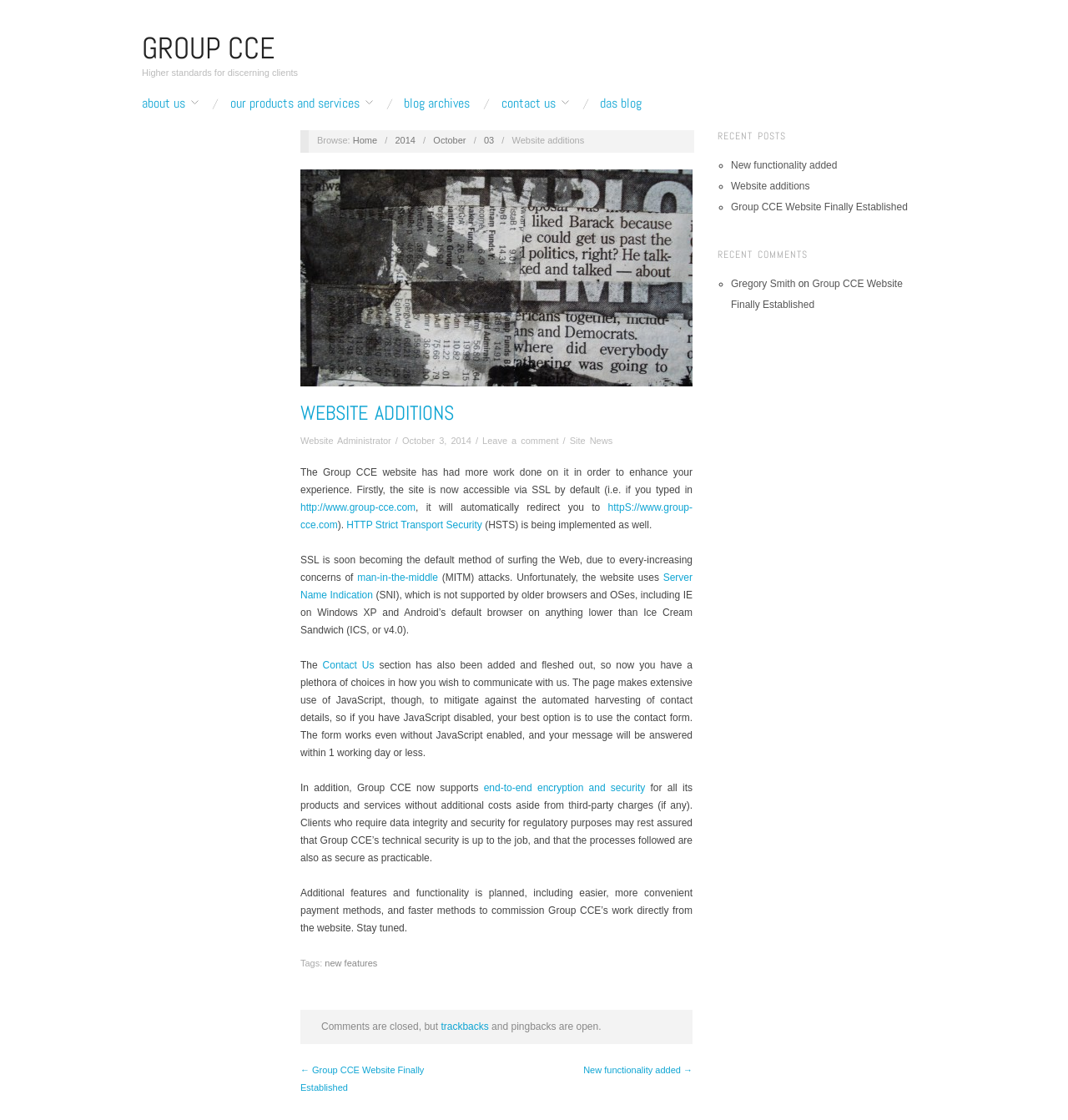Identify the bounding box coordinates of the area that should be clicked in order to complete the given instruction: "Read the 'Website additions' article". The bounding box coordinates should be four float numbers between 0 and 1, i.e., [left, top, right, bottom].

[0.281, 0.356, 0.648, 0.381]